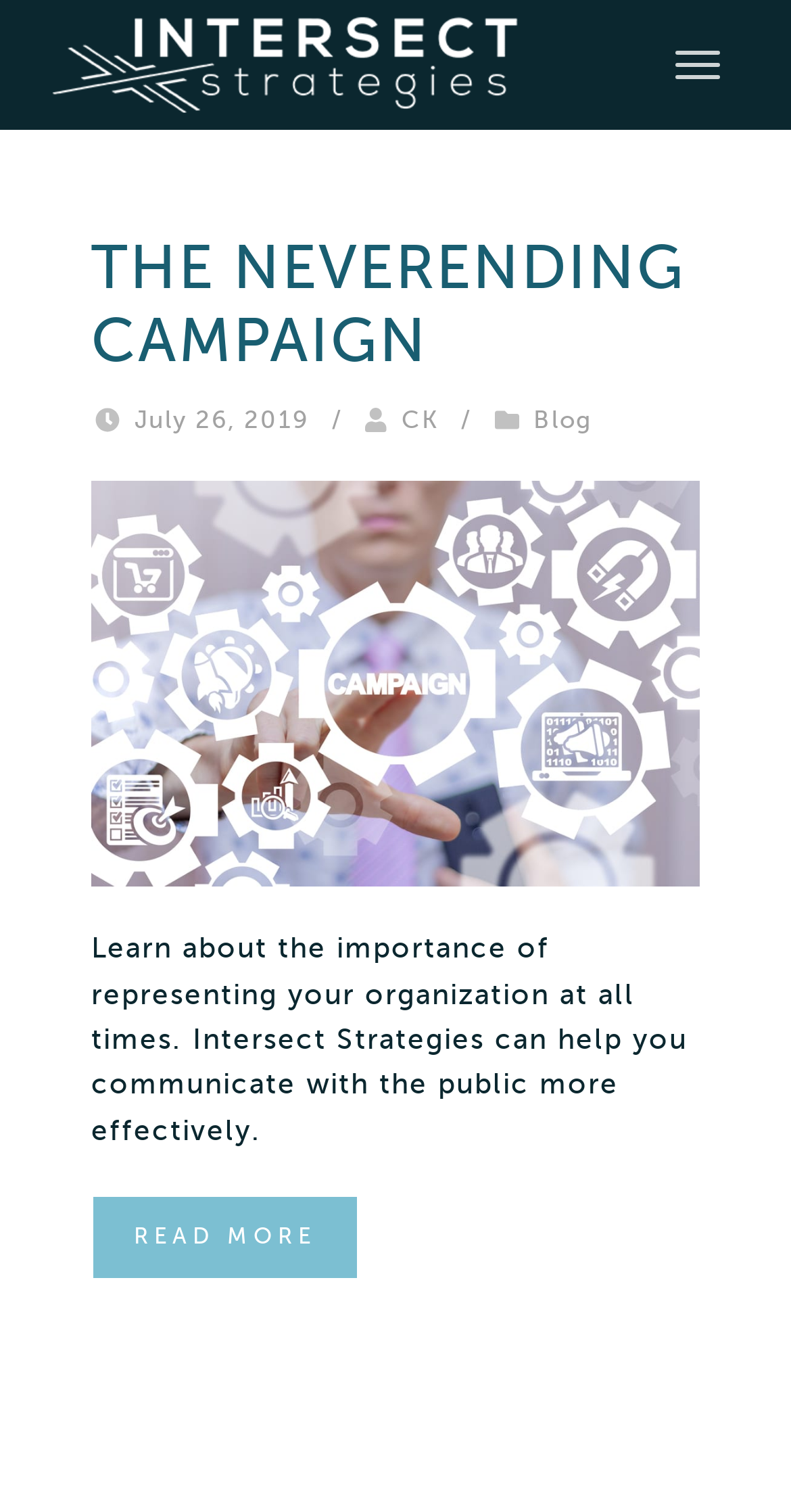What is the name of the organization?
Answer the question using a single word or phrase, according to the image.

Intersect Strategies